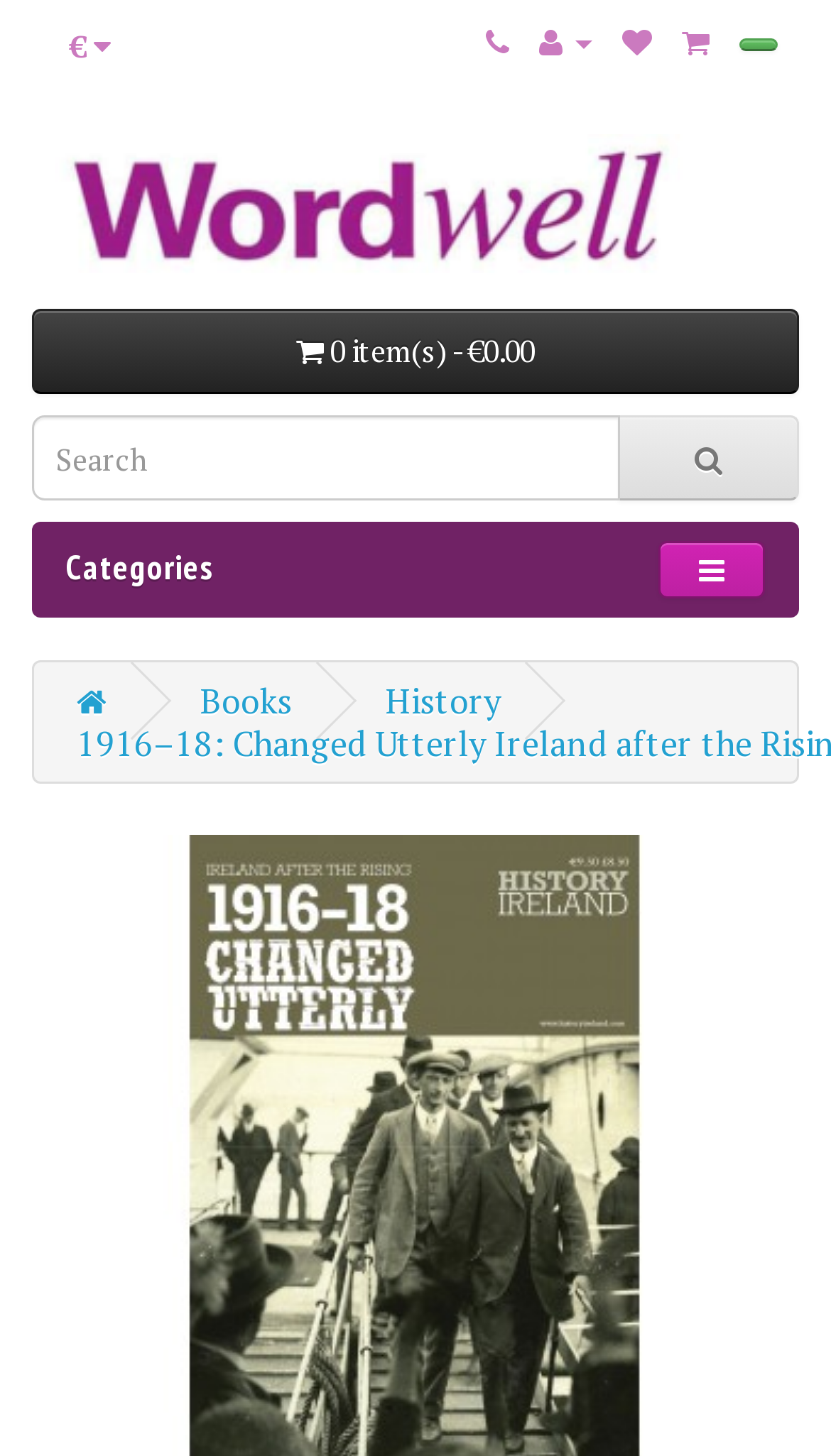Find the bounding box coordinates of the area to click in order to follow the instruction: "Browse books in the history category".

[0.464, 0.466, 0.603, 0.498]